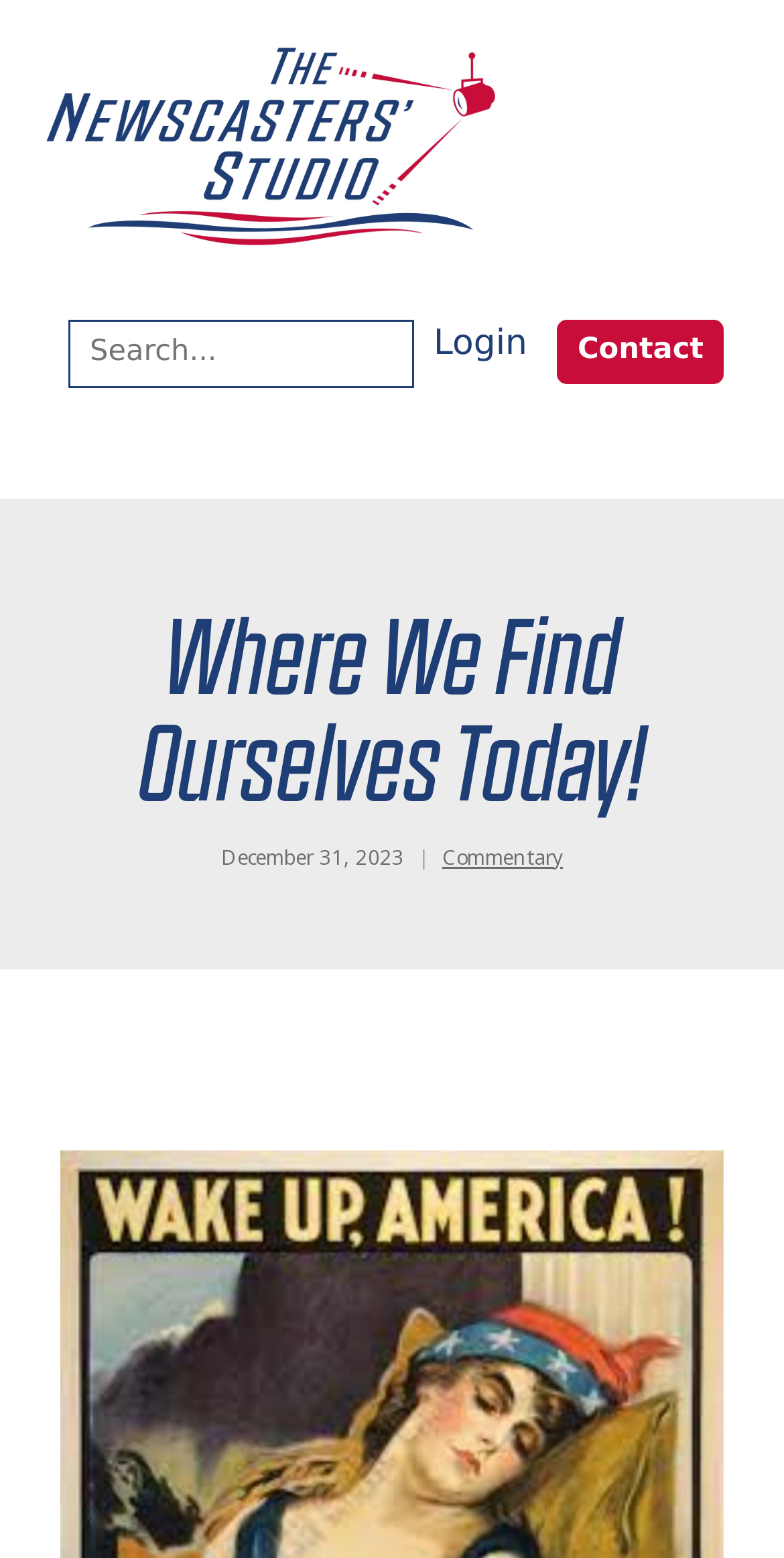Please determine the heading text of this webpage.

Where We Find Ourselves Today!